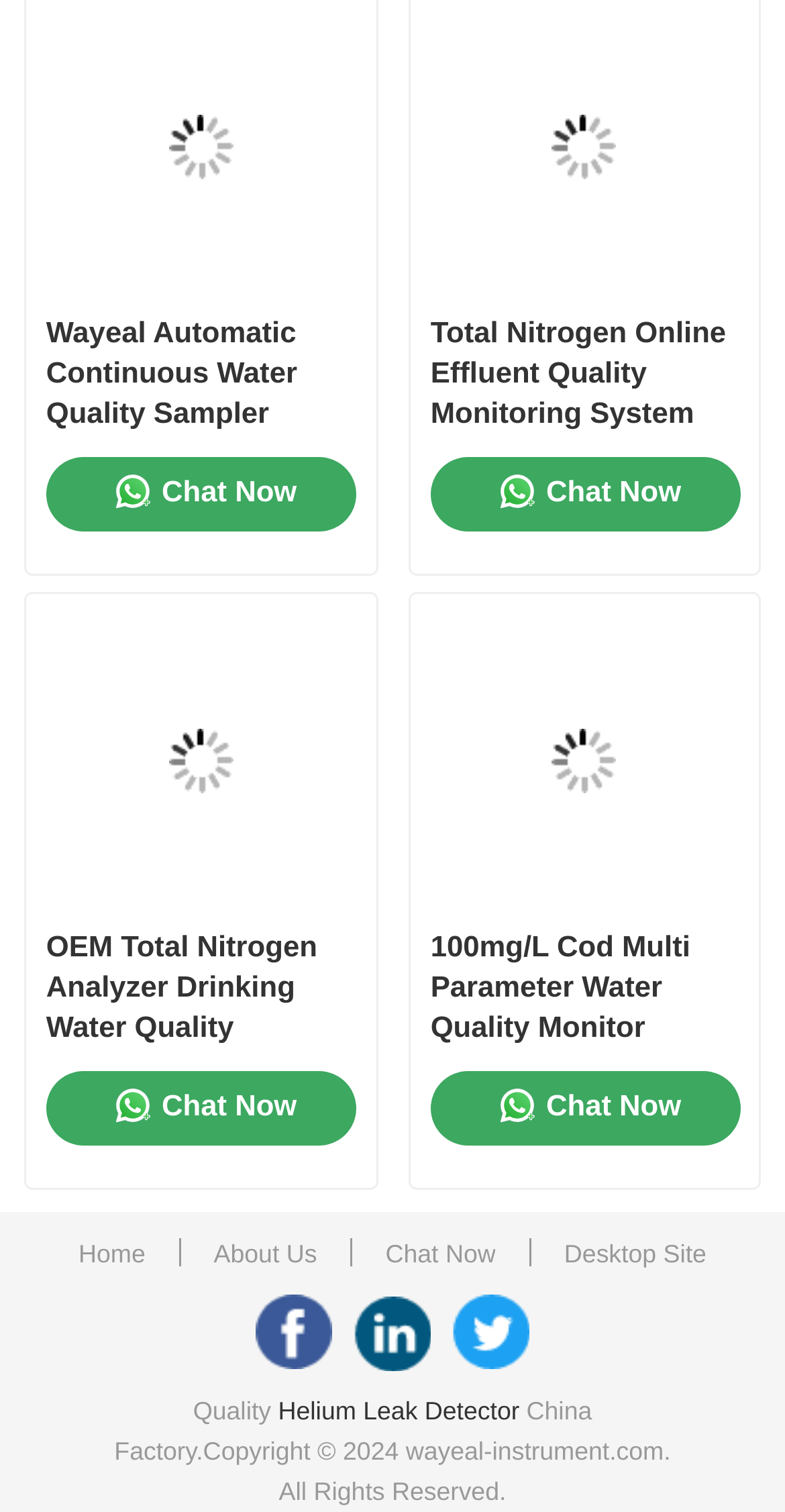Refer to the screenshot and answer the following question in detail:
How many navigation links are at the top?

I counted the number of links at the top of the webpage, starting from 'Home' to 'Atomic Absorption Spectrophotometer', and found 11 links.